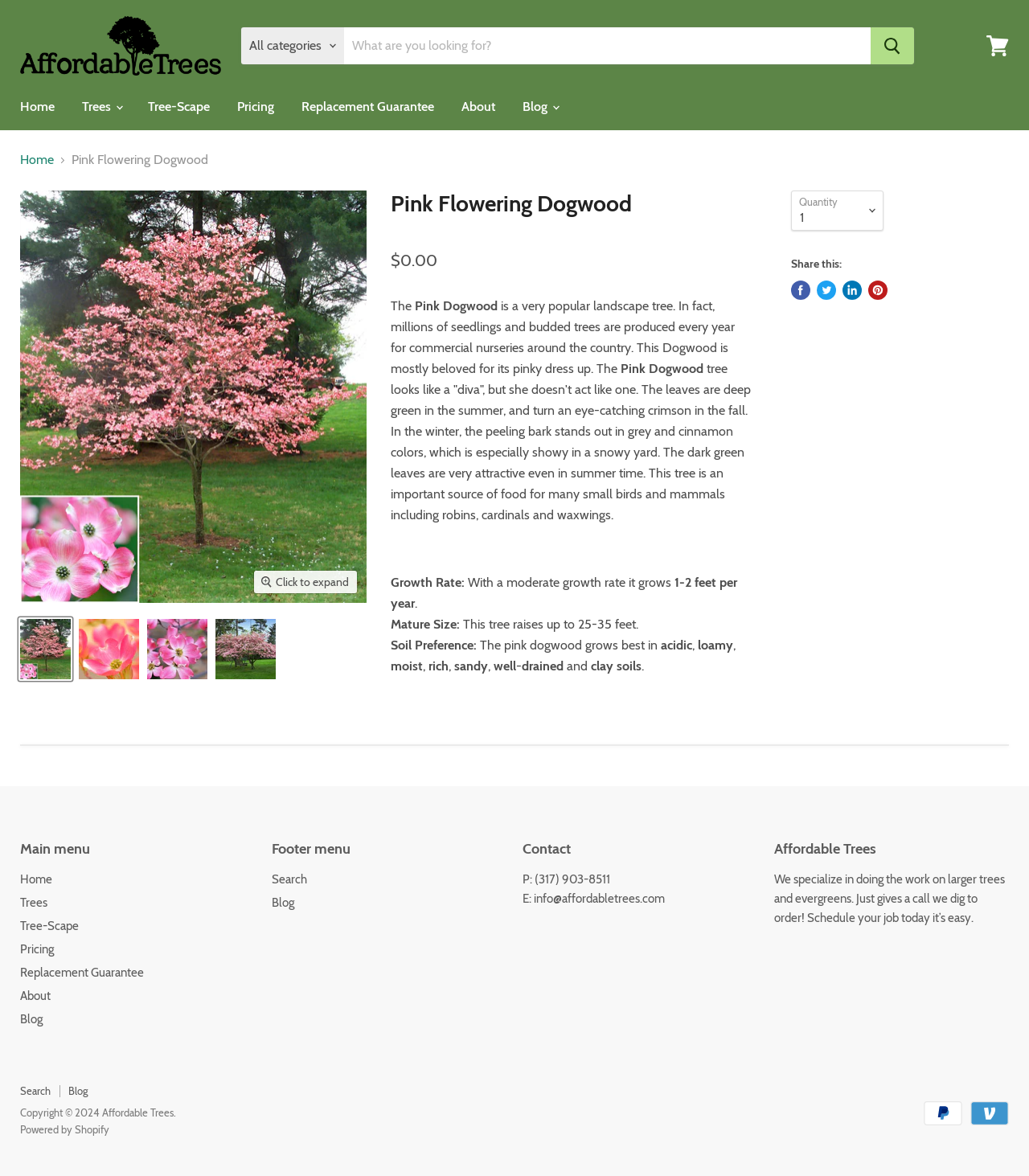How can I share this page?
Examine the screenshot and reply with a single word or phrase.

Share on Facebook, Tweet on Twitter, Share on LinkedIn, Pin on Pinterest